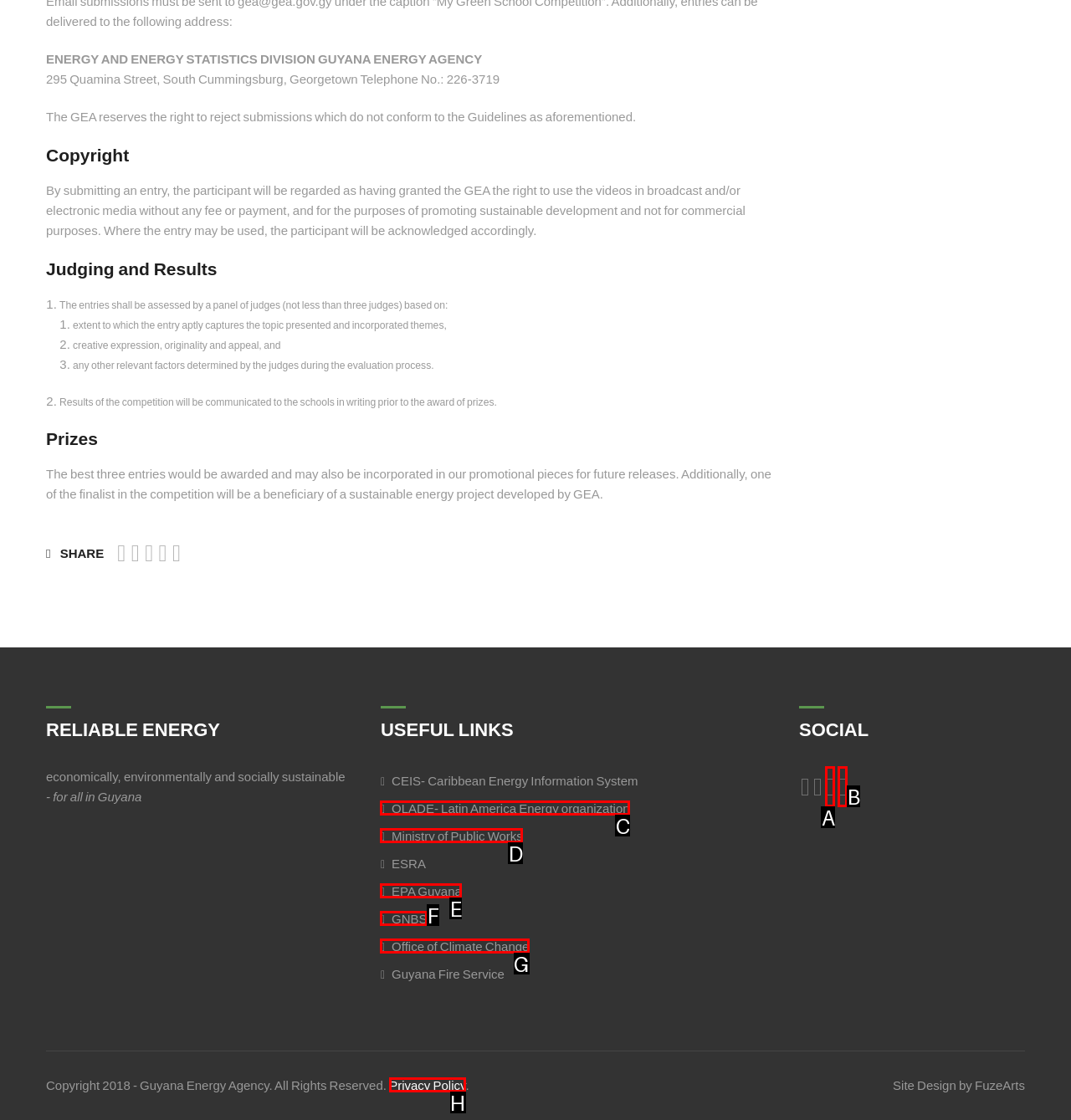From the provided options, which letter corresponds to the element described as: Twitter
Answer with the letter only.

B